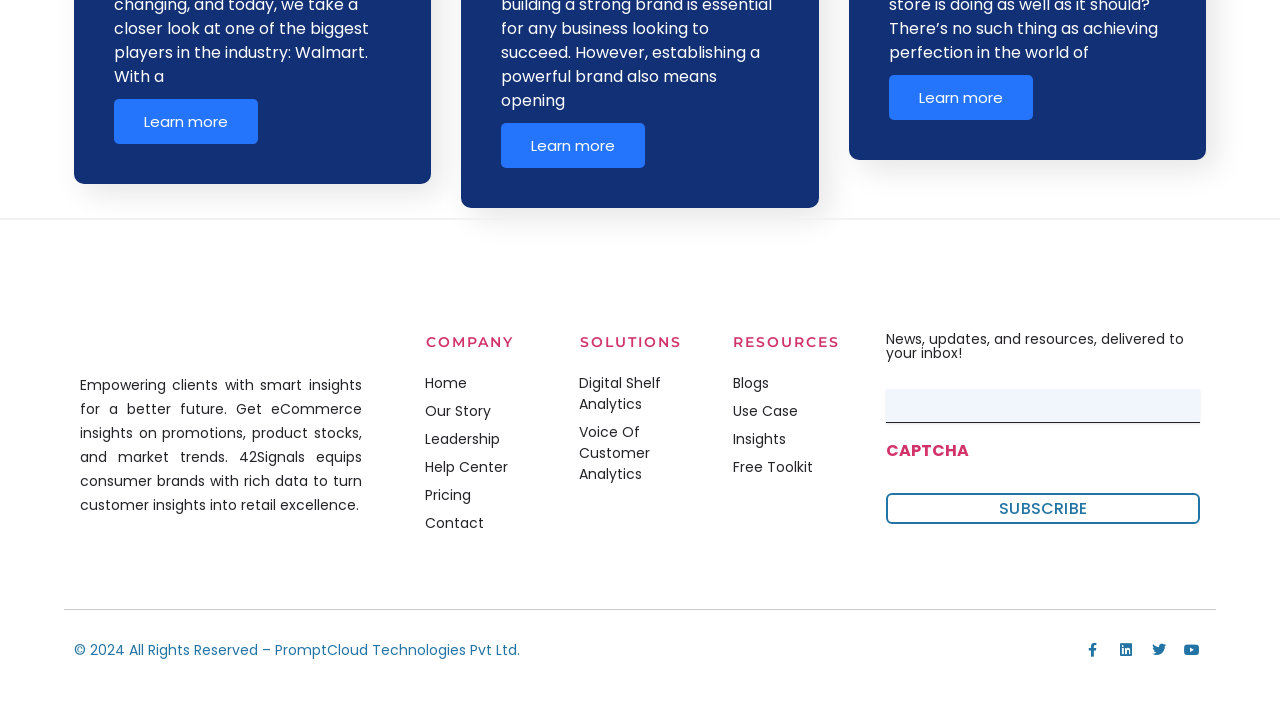What is the company name mentioned in the logo?
Using the image, respond with a single word or phrase.

42Signals